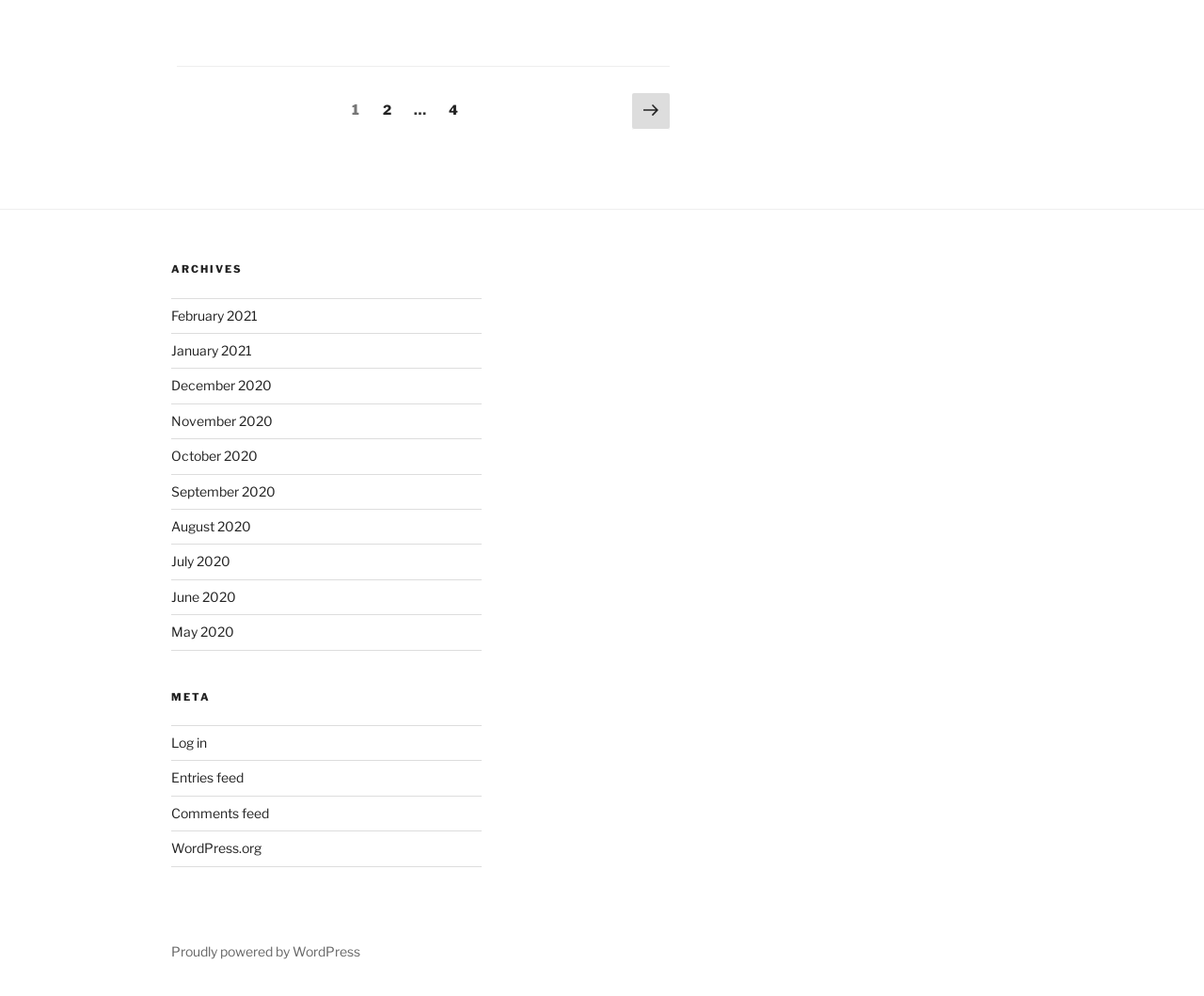Determine the bounding box coordinates of the region that needs to be clicked to achieve the task: "View archives for February 2021".

[0.142, 0.308, 0.214, 0.325]